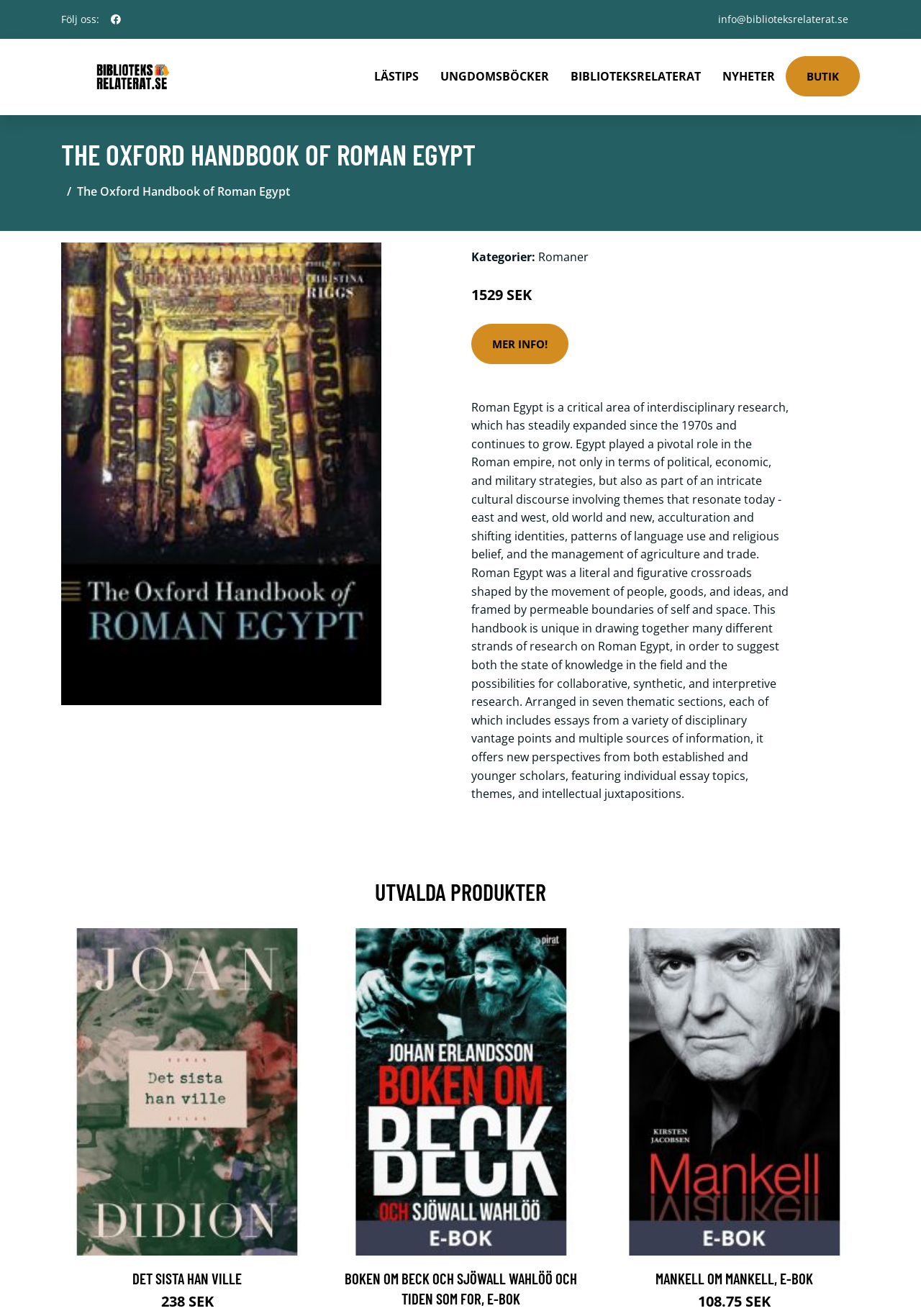What is the category of the book 'Romaner'?
Based on the visual information, provide a detailed and comprehensive answer.

I found the category of the book 'Romaner' by looking at the text above the book title, which says 'Kategorier'.